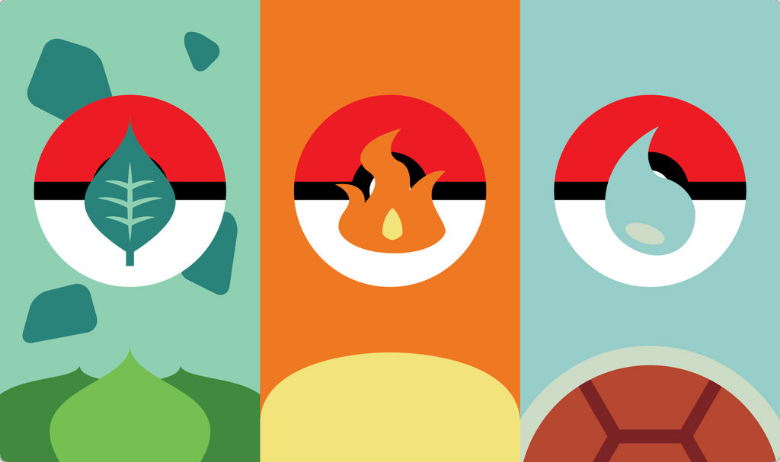Detail every aspect of the image in your caption.

The image showcases an artistic design featuring three iconic Pokémon symbols, each representing one of the original starter types: Grass, Fire, and Water. 

On the left, the Grass-type emblem features a vibrant green leaf inside a classic red and white Pokéball, symbolizing the earthy charm of Pokémon like Bulbasaur. In the middle, the Fire-type emblem bursts with energy, displaying a flame silhouette within a similarly styled Pokéball, reminiscent of fiery Pokémon such as Charmander. Finally, the Water-type emblem is adorned with a soft blue drop inside the Pokéball, evoking the aquatic essence of characters like Squirtle.

Each emblem is set against a contrasting background that enhances its vivid colors; green for Grass, orange for Fire, and blue for Water. This colorful presentation captures the essence of Pokémon lovers’ connections to their favorite elemental types and serves as a delightful phone background inspiration for fans looking to express their passion for the Pokémon universe.